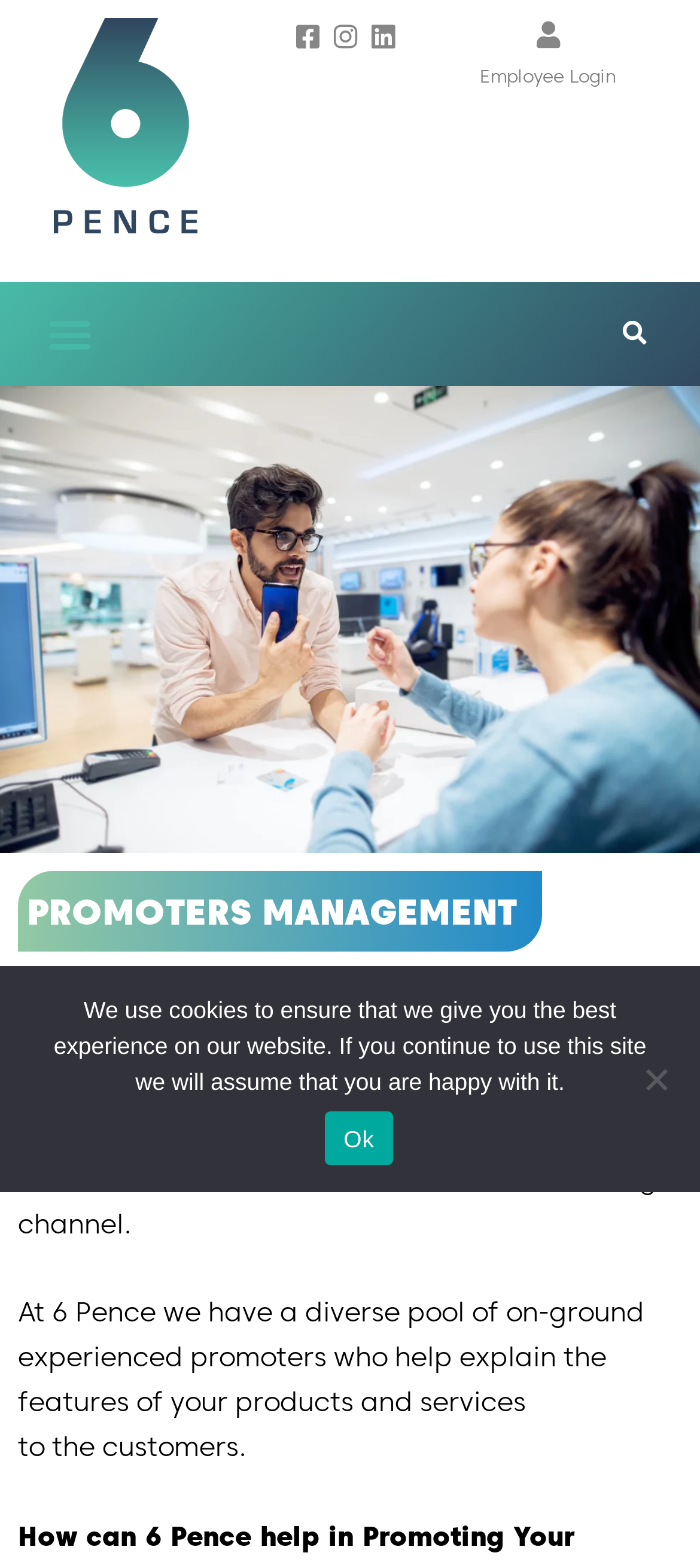Identify the bounding box coordinates of the region I need to click to complete this instruction: "Login as an employee".

[0.686, 0.041, 0.881, 0.055]